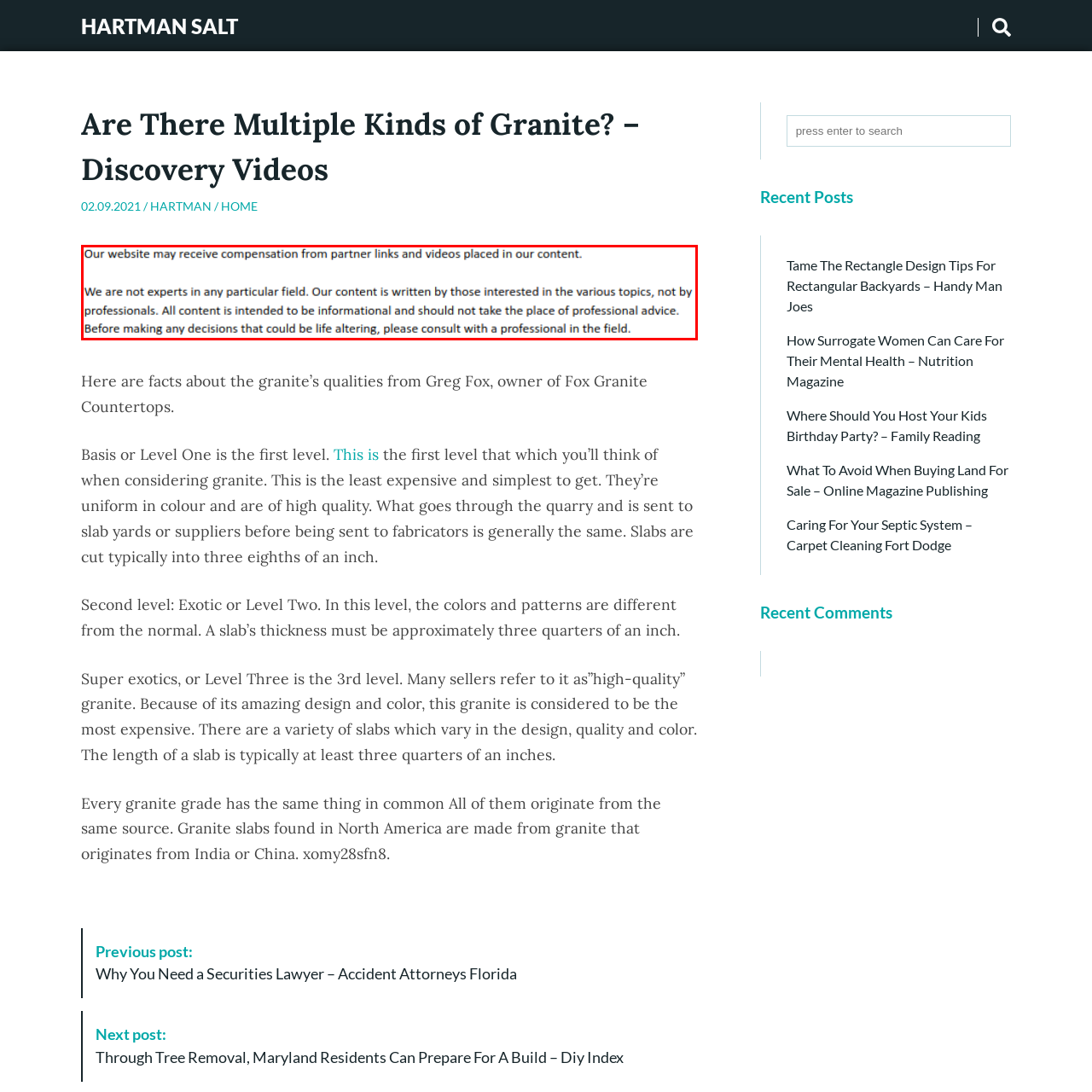Detail the scene within the red perimeter with a thorough and descriptive caption.

The image associated with the article titled "Are There Multiple Kinds of Granite?" on the Hartman Salt website visually represents granite countertops in various forms. This informative piece, featuring insights from Greg Fox, the owner of Fox Granite Countertops, elaborates on the distinct qualities of granite and its classifications. The article provides a detailed overview of the different levels of granite, including Level One, which is the most basic and cost-effective, and progressing to more exotic types like Level Two and the premium Level Three, known for their superior design and pricing. Each level highlights factors such as color, pattern variety, and thickness, emphasizing that all granite originates from the same sources globally. This content aims to educate readers about the nuances of granite, helping them make informed decisions when considering countertop options.